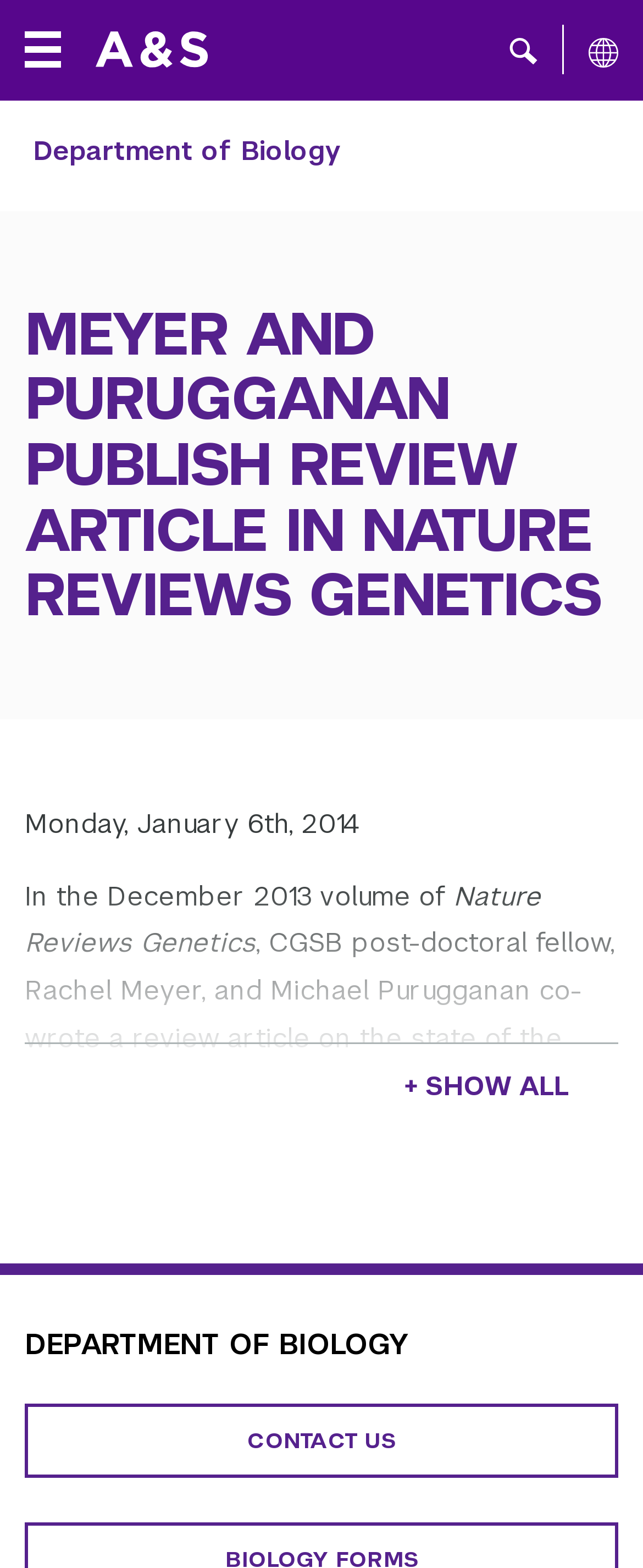Please respond in a single word or phrase: 
What is the name of the department?

Department of Biology